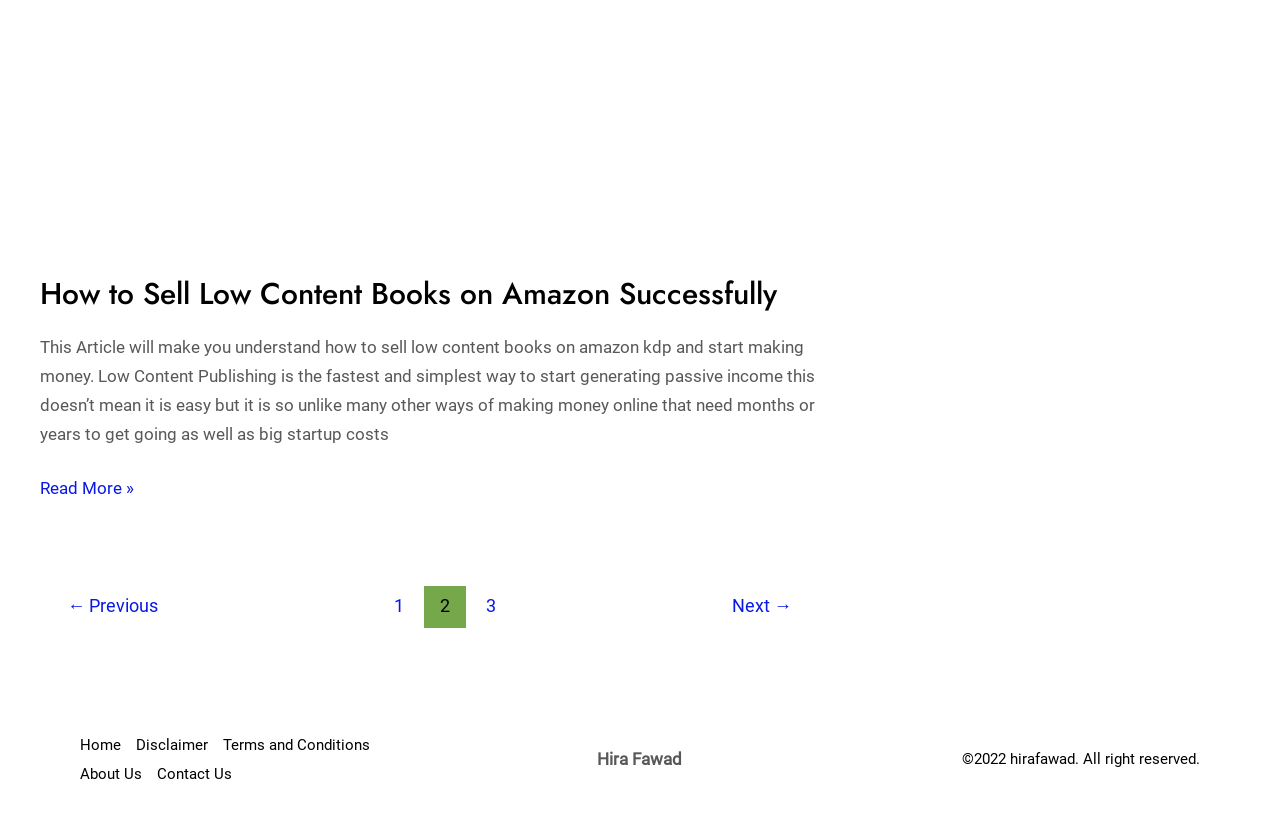Identify the bounding box coordinates of the clickable region necessary to fulfill the following instruction: "Click on the 'ESN Évora' link". The bounding box coordinates should be four float numbers between 0 and 1, i.e., [left, top, right, bottom].

None